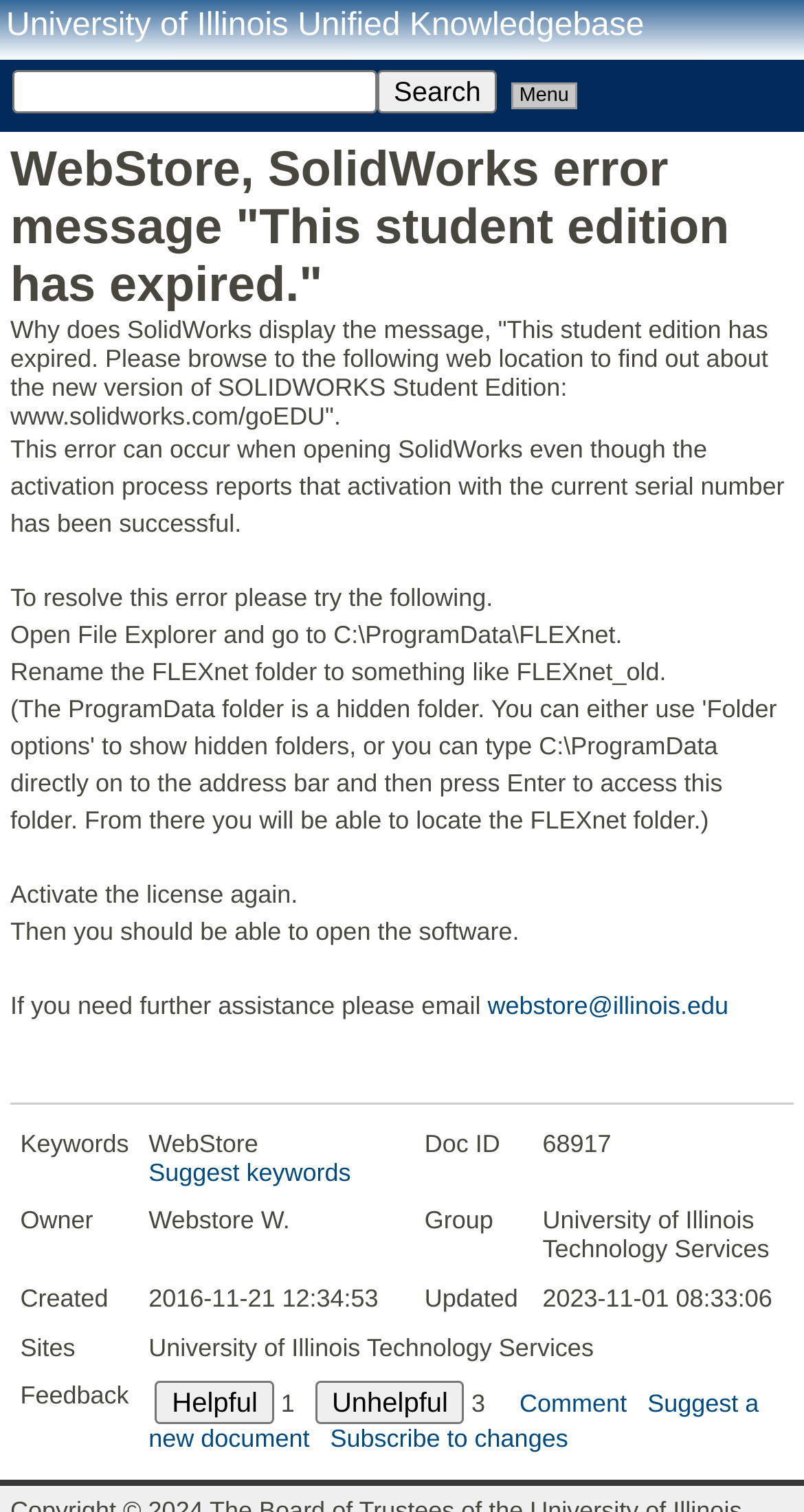Determine the heading of the webpage and extract its text content.

University of Illinois Unified Knowledgebase